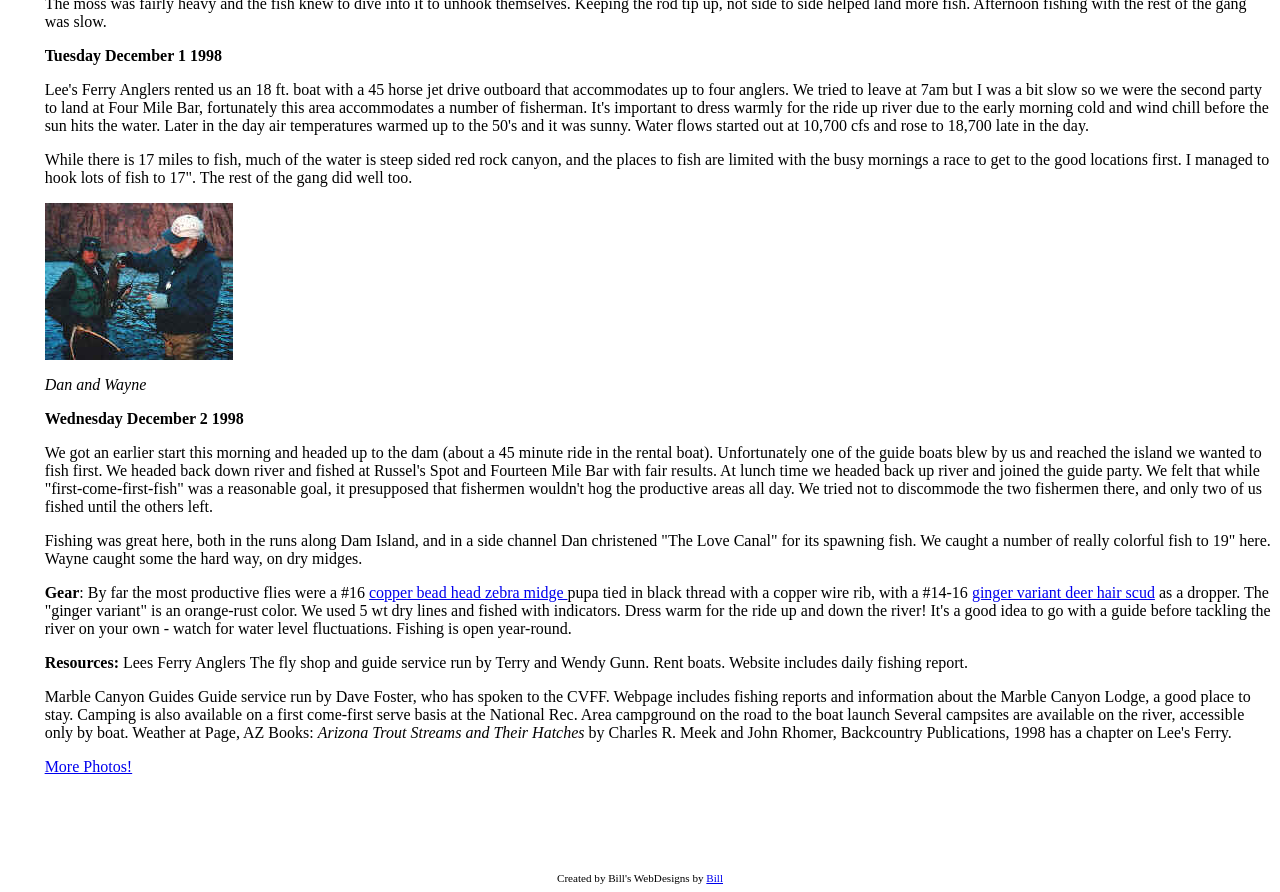Find the bounding box of the UI element described as follows: "More Photos!".

[0.035, 0.85, 0.103, 0.869]